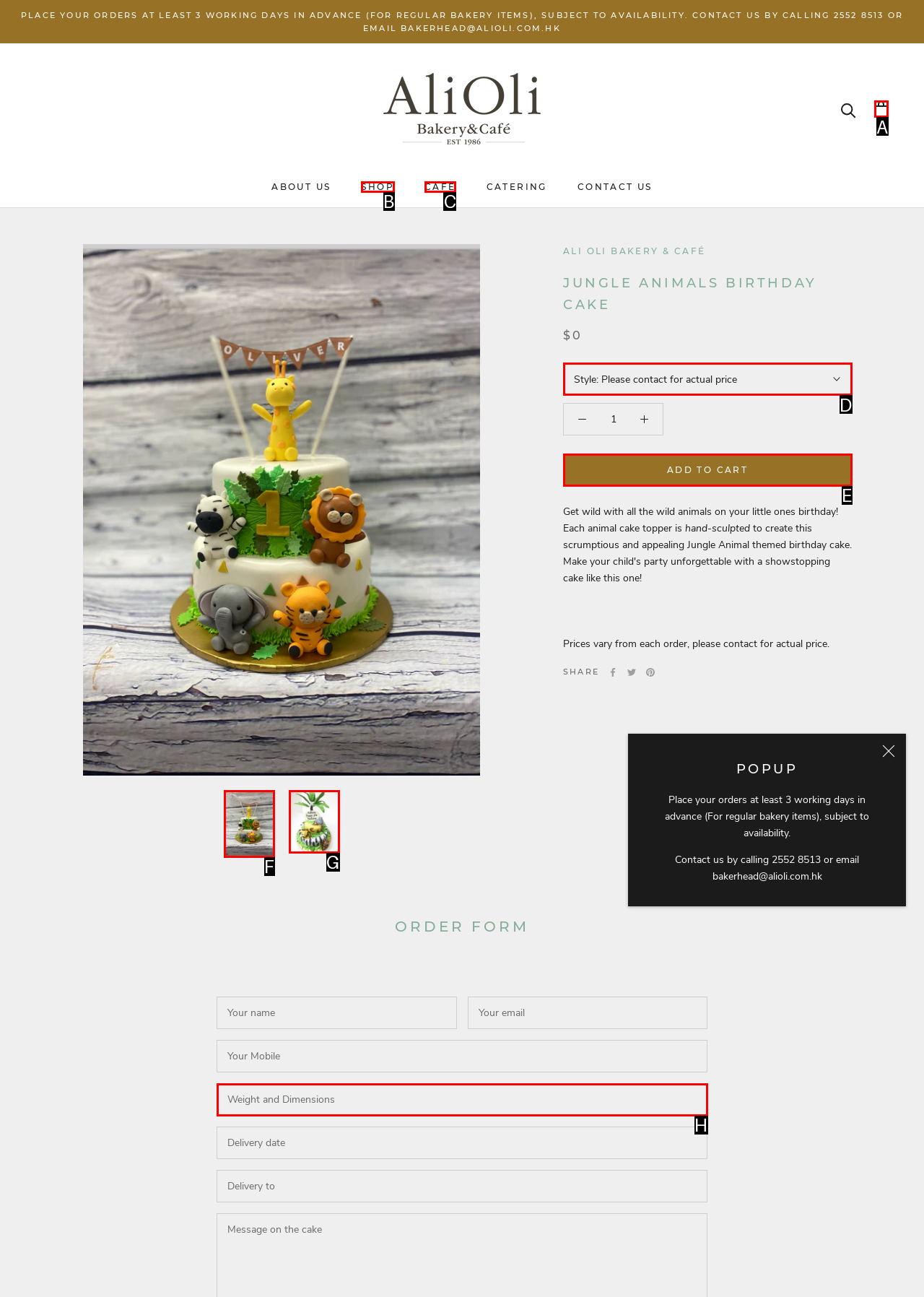Using the given description: Shop, identify the HTML element that corresponds best. Answer with the letter of the correct option from the available choices.

B